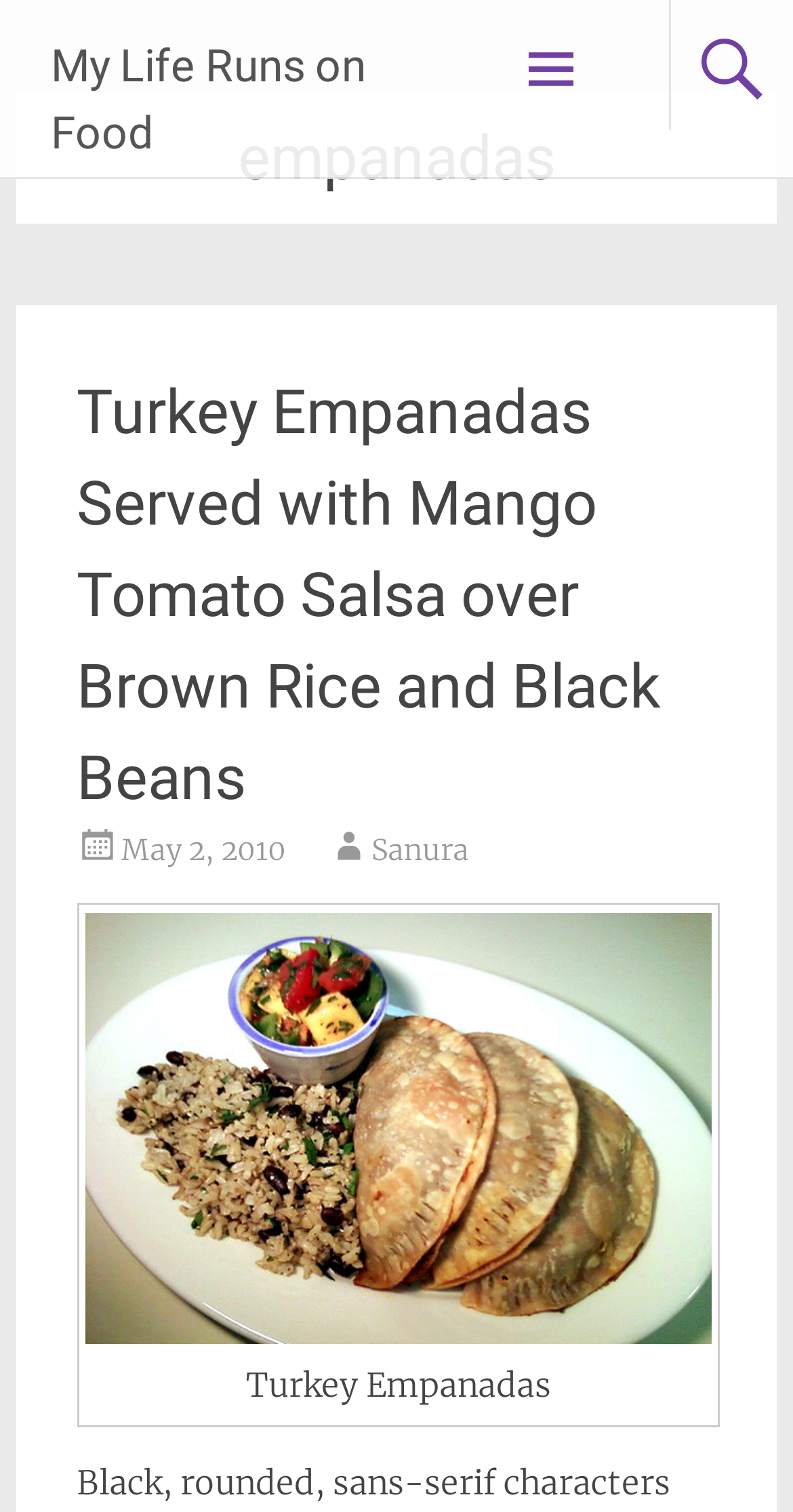What is the date of the recipe posting?
Give a one-word or short phrase answer based on the image.

May 2, 2010